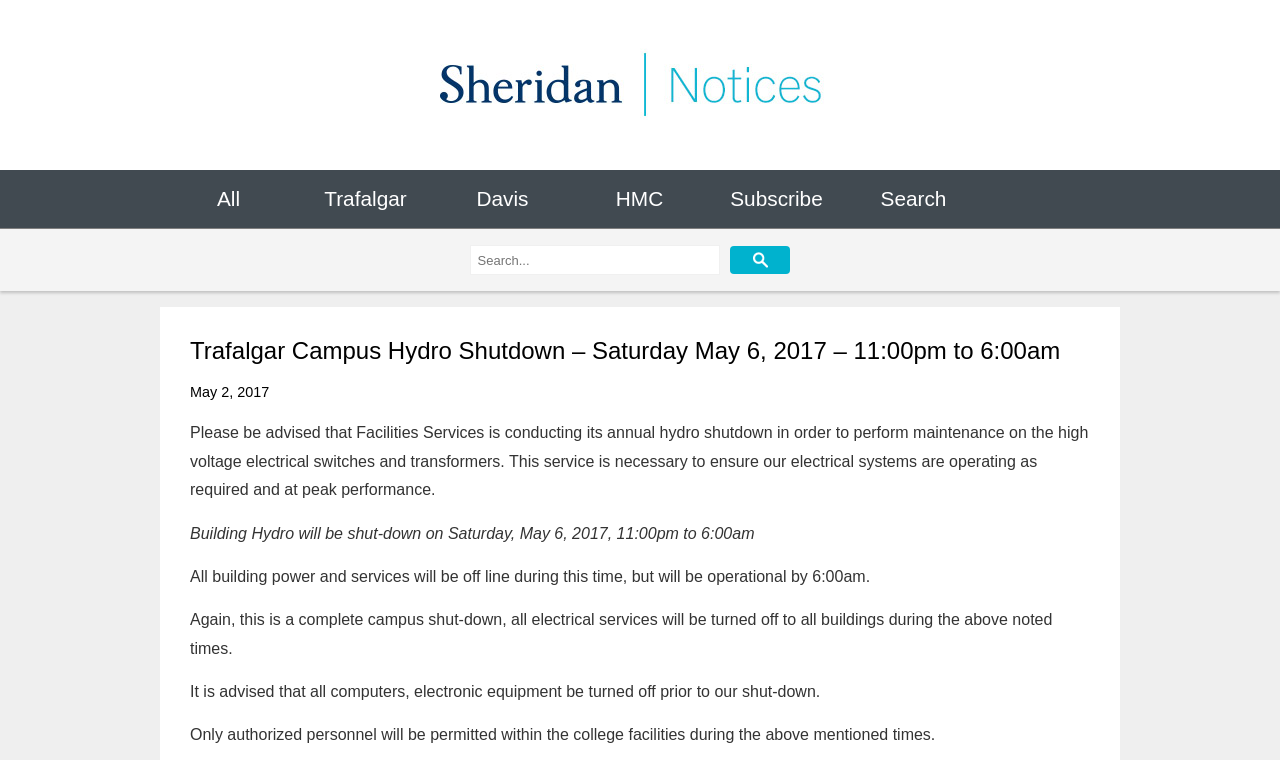Explain the webpage's layout and main content in detail.

The webpage is about a notice from Sheridan College regarding a hydro shutdown at the Trafalgar Campus. At the top, there is a row of links, including "Notices at Sheridan", "All", "Trafalgar", "Davis", "HMC", "Subscribe", and "Search". Below the links, there is a search bar with a button to the right. 

The main content of the page is a notice about the hydro shutdown, which is headed by a title "Trafalgar Campus Hydro Shutdown – Saturday May 6, 2017 – 11:00pm to 6:00am". The notice is dated "May 2, 2017" and explains that the shutdown is necessary for maintenance on the high voltage electrical switches and transformers. 

The notice provides details about the shutdown, including the date and time, and advises that all building power and services will be offline during this time. It also warns that all electrical services will be turned off to all buildings and recommends that computers and electronic equipment be turned off prior to the shutdown. Additionally, it states that only authorized personnel will be permitted within the college facilities during the shutdown.